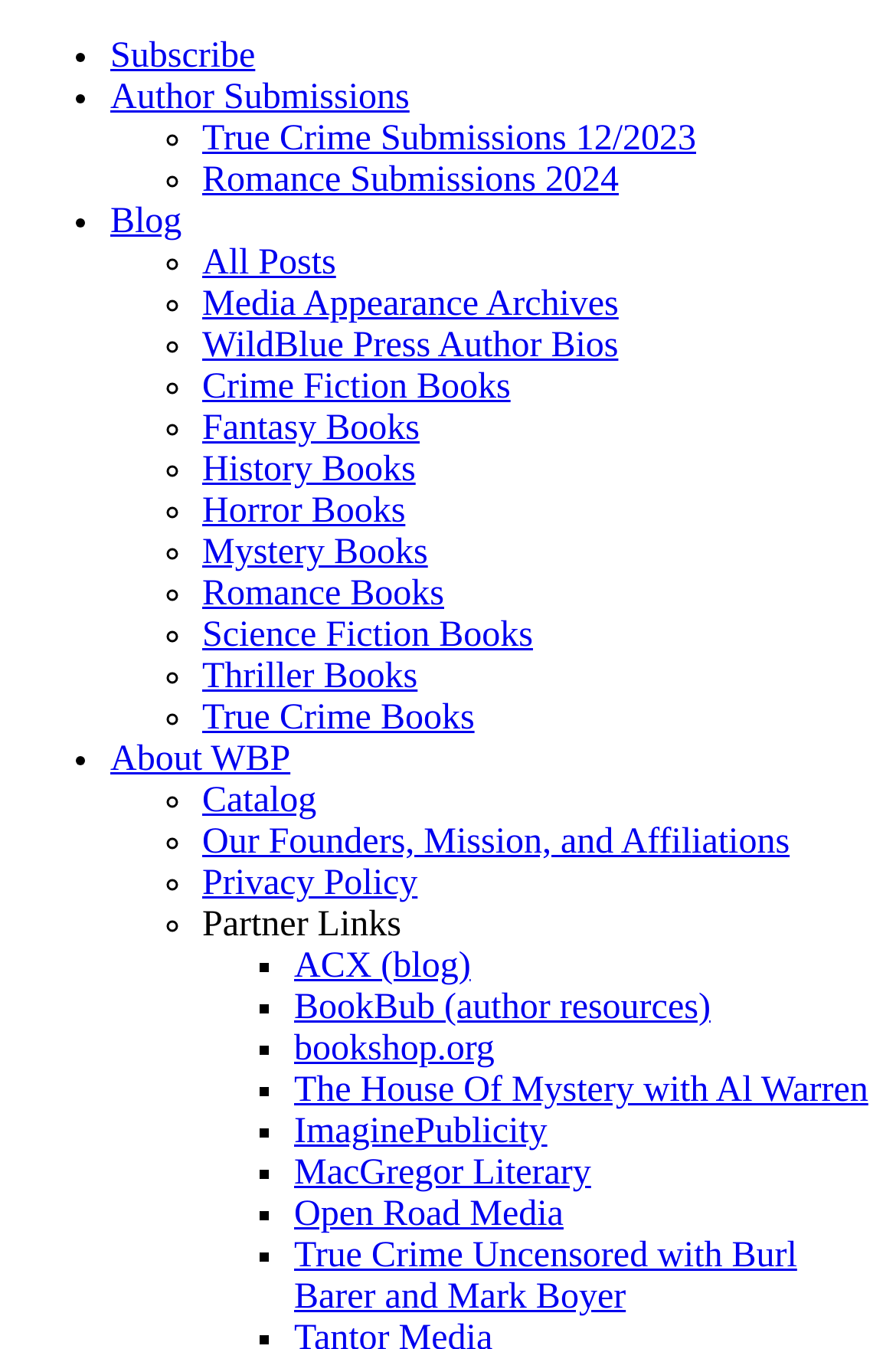Highlight the bounding box coordinates of the element that should be clicked to carry out the following instruction: "Learn about the authors". The coordinates must be given as four float numbers ranging from 0 to 1, i.e., [left, top, right, bottom].

[0.226, 0.242, 0.69, 0.271]